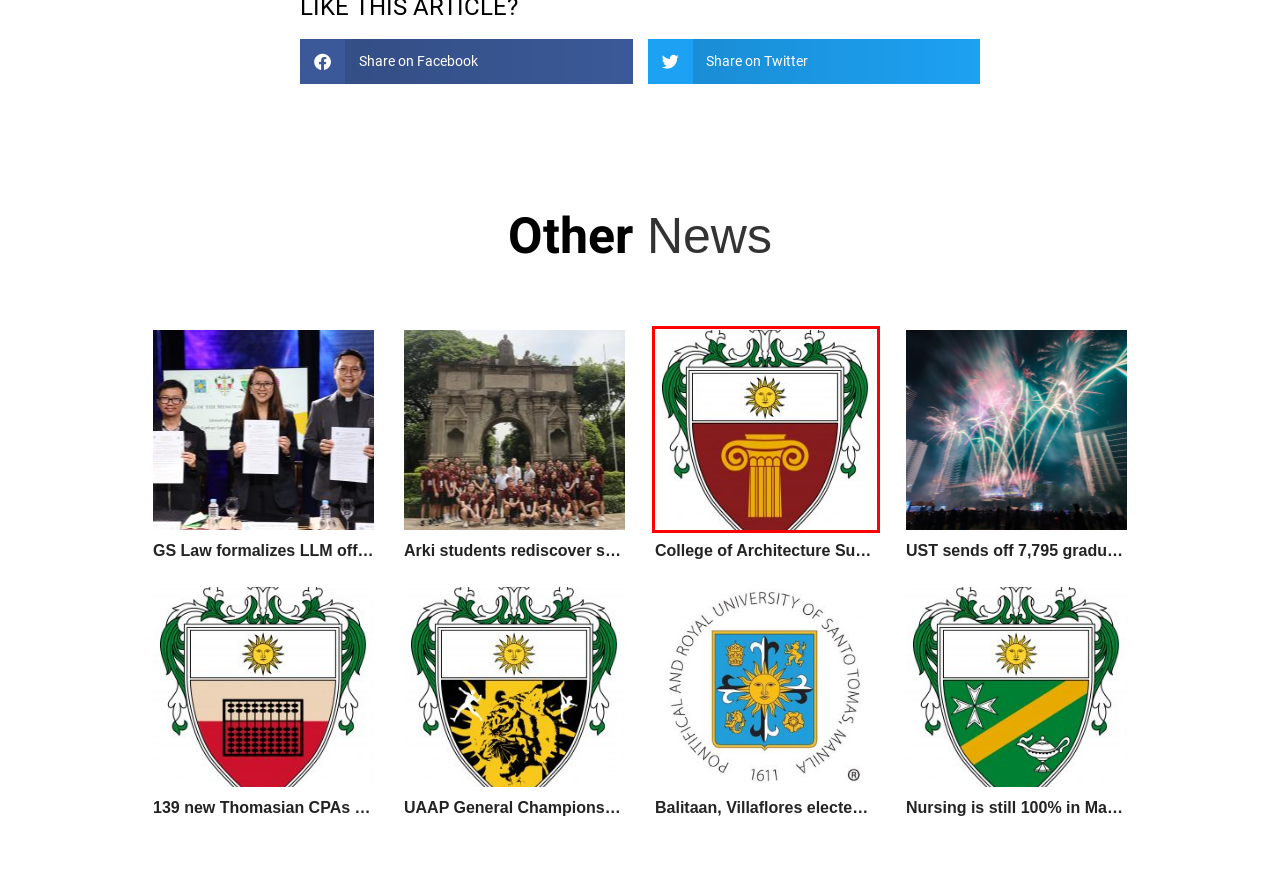Given a screenshot of a webpage with a red bounding box around a UI element, please identify the most appropriate webpage description that matches the new webpage after you click on the element. Here are the candidates:
A. 139 new Thomasian CPAs ace May 2024 boards - University of Santo Tomas
B. UAAP General Championship remains at España den in UAAP s86 - University of Santo Tomas
C. Nursing is still 100% in May 2024 board exams, Nuguid is #4 - University of Santo Tomas
D. Arki students rediscover spaces in UST in Summer School - University of Santo Tomas
E. UST sends off 7,795 graduates in Bacc Mass 2024 - University of Santo Tomas
F. Balitaan, Villaflores elected to NRCP Chemical Sciences Division - University of Santo Tomas
G. GS Law formalizes LLM offering to FSUU in a MoA signing ceremony - University of Santo Tomas
H. College of Architecture Summer School 2024 - University of Santo Tomas

H